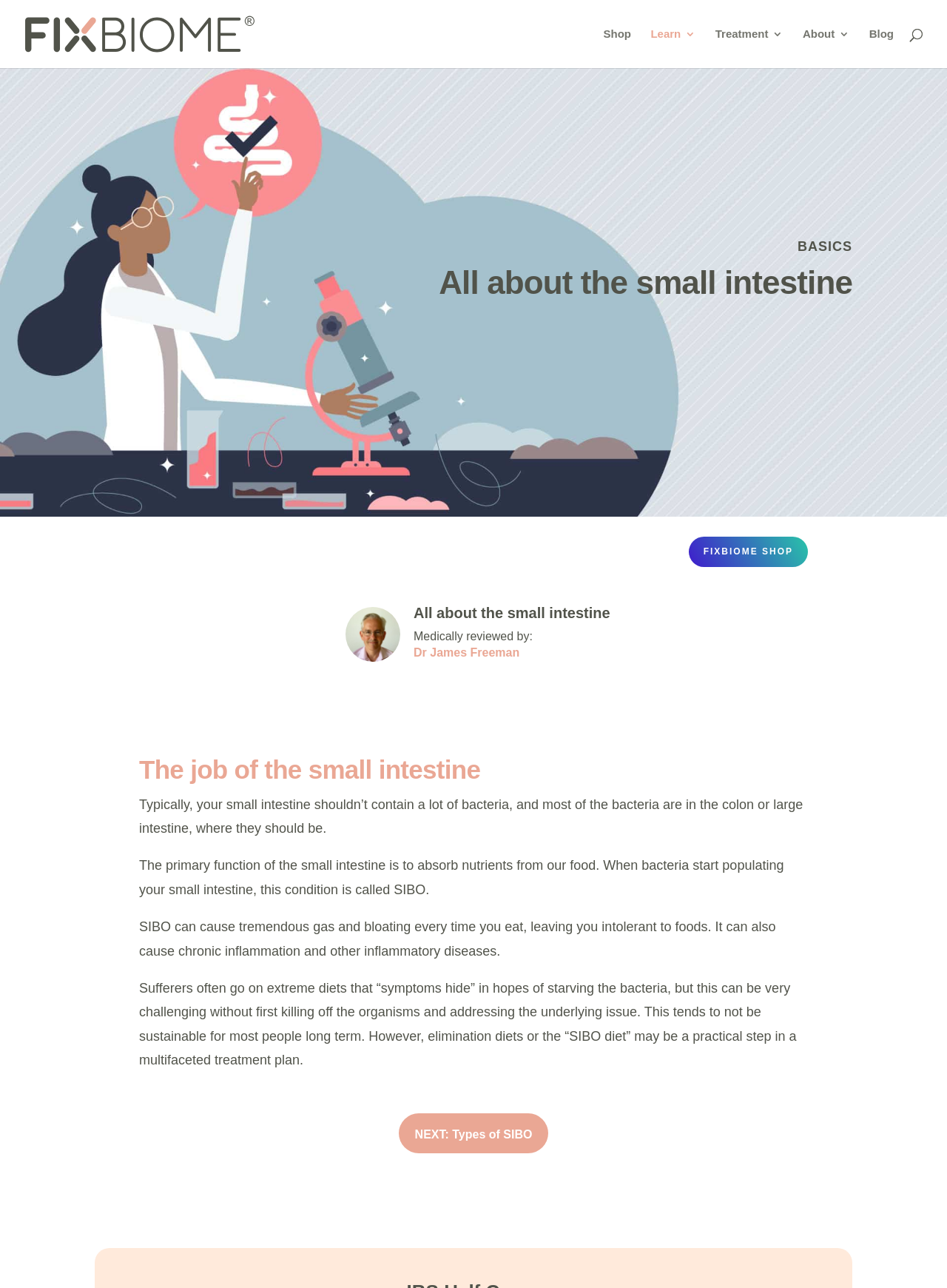Who medically reviewed the article?
Provide a detailed and extensive answer to the question.

The webpage mentions that the article was medically reviewed by Dr James Freeman, as indicated by the link element with the text 'Dr James Freeman' and the StaticText element with the text 'Medically reviewed by:'